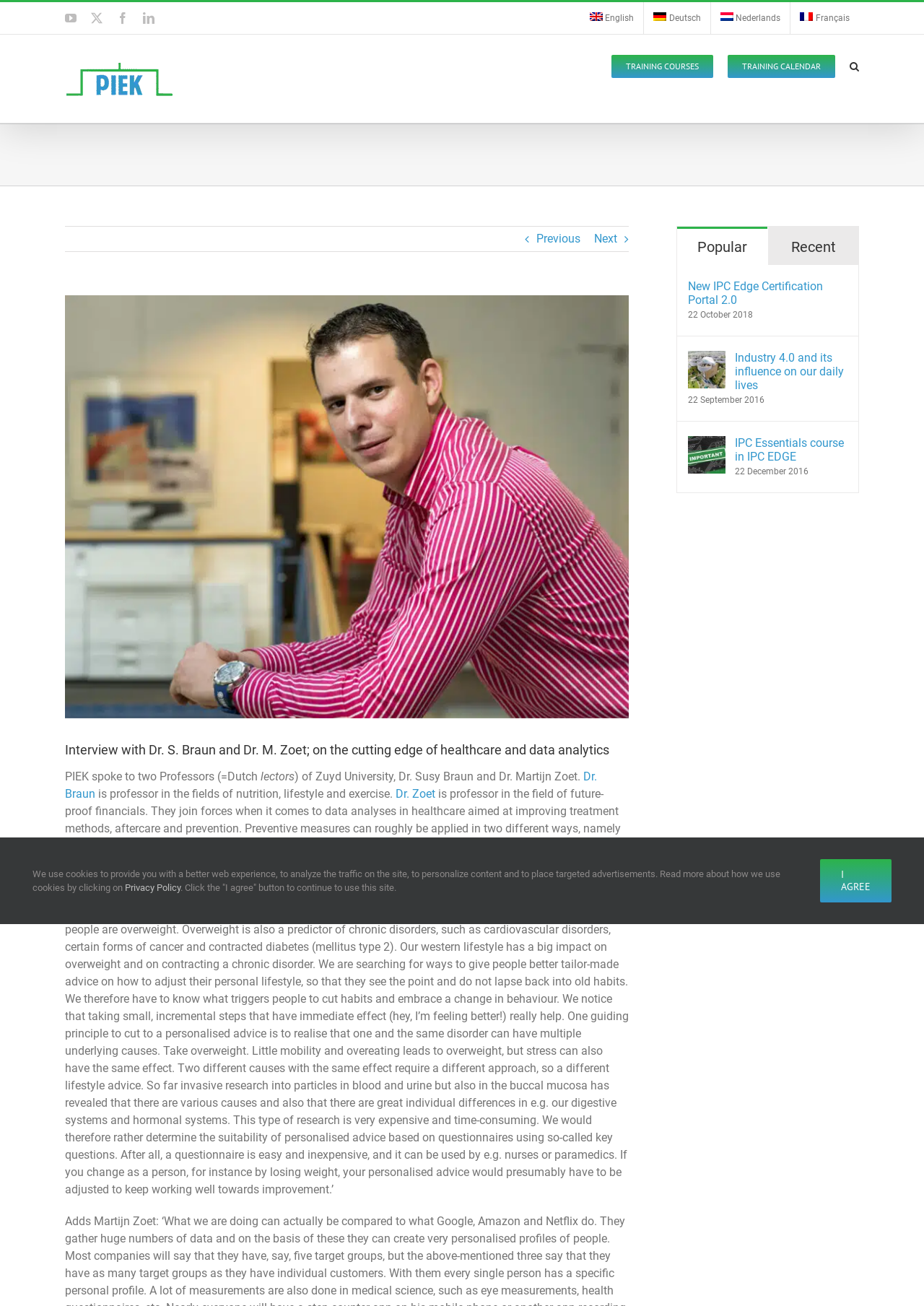Identify the text that serves as the heading for the webpage and generate it.

Interview with Dr. S. Braun and Dr. M. Zoet; on the cutting edge of healthcare and data analytics